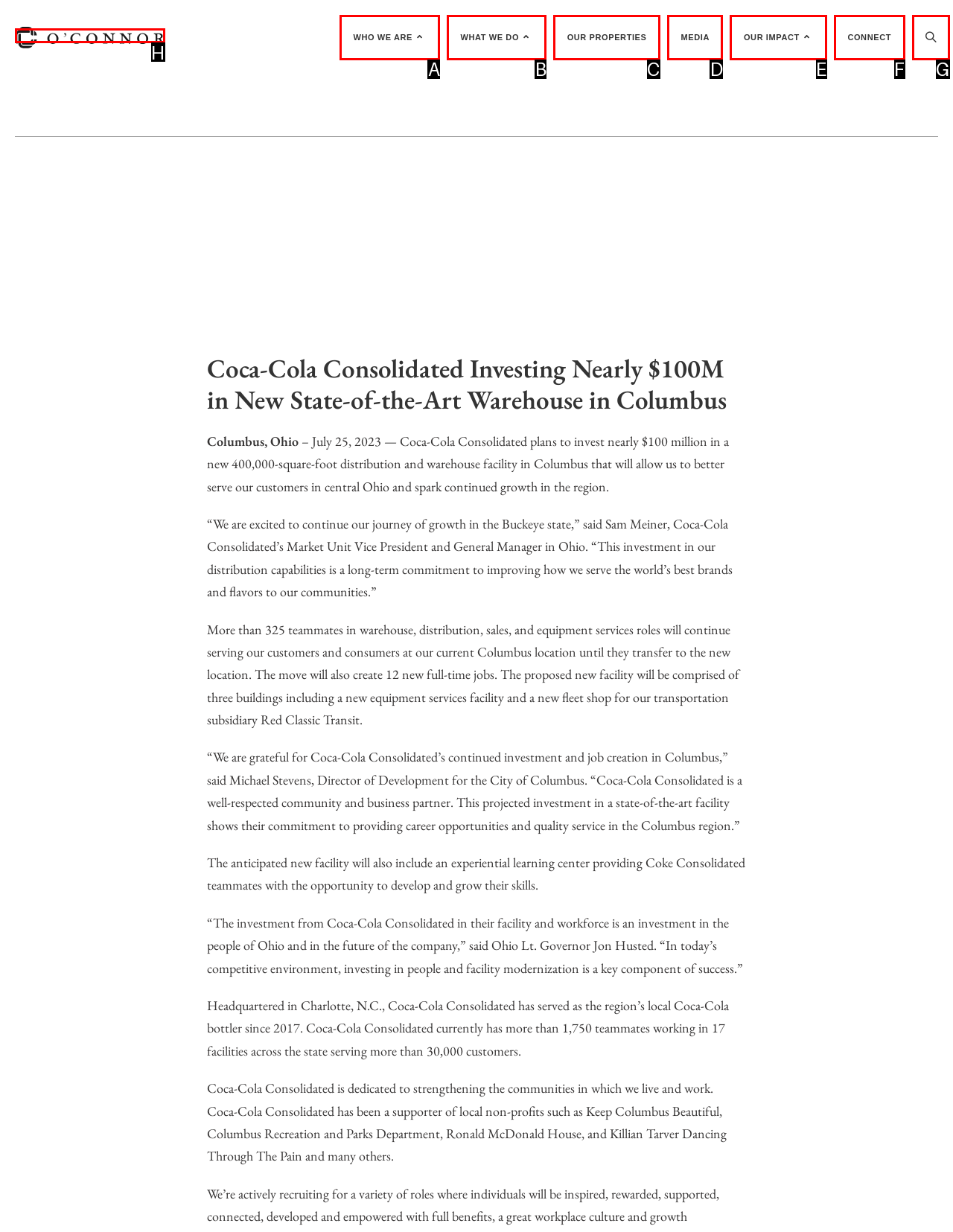Which option should I select to accomplish the task: Click OC Logo link? Respond with the corresponding letter from the given choices.

H